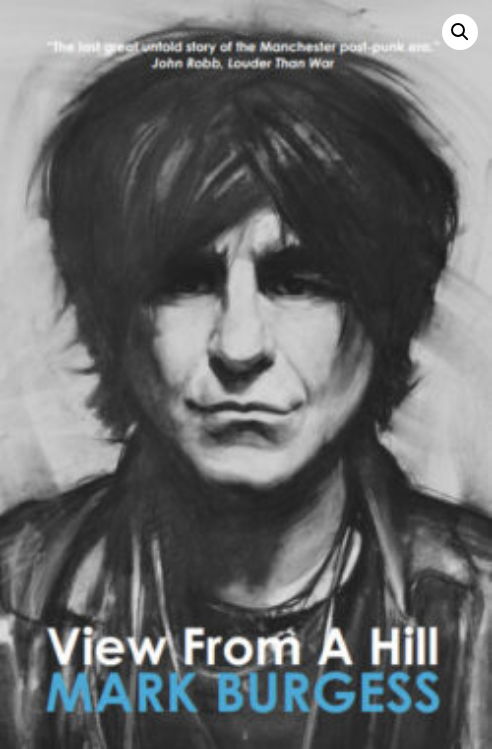Describe all elements and aspects of the image.

The image features the cover of the book "View From A Hill" by Mark Burgess. The artwork prominently displays a monochromatic illustration of a serious-looking man with dark, tousled hair, embodying a punk aesthetic. Below the image, the title "View From A Hill" is emblazoned in bold blue letters, while the author's name, "MARK BURGESS," is presented in a smaller, white font. The cover includes a quote at the top, stating, “The last great untold story of the Manchester post-punk era,” attributed to John Robb from Louder Than War, hinting at the book's exploration of the influential music scene in Manchester during the late 1970s and beyond. This visually striking cover sets the tone for what promises to be an engaging memoir chronicling Burgess's experiences in the punk rock world.